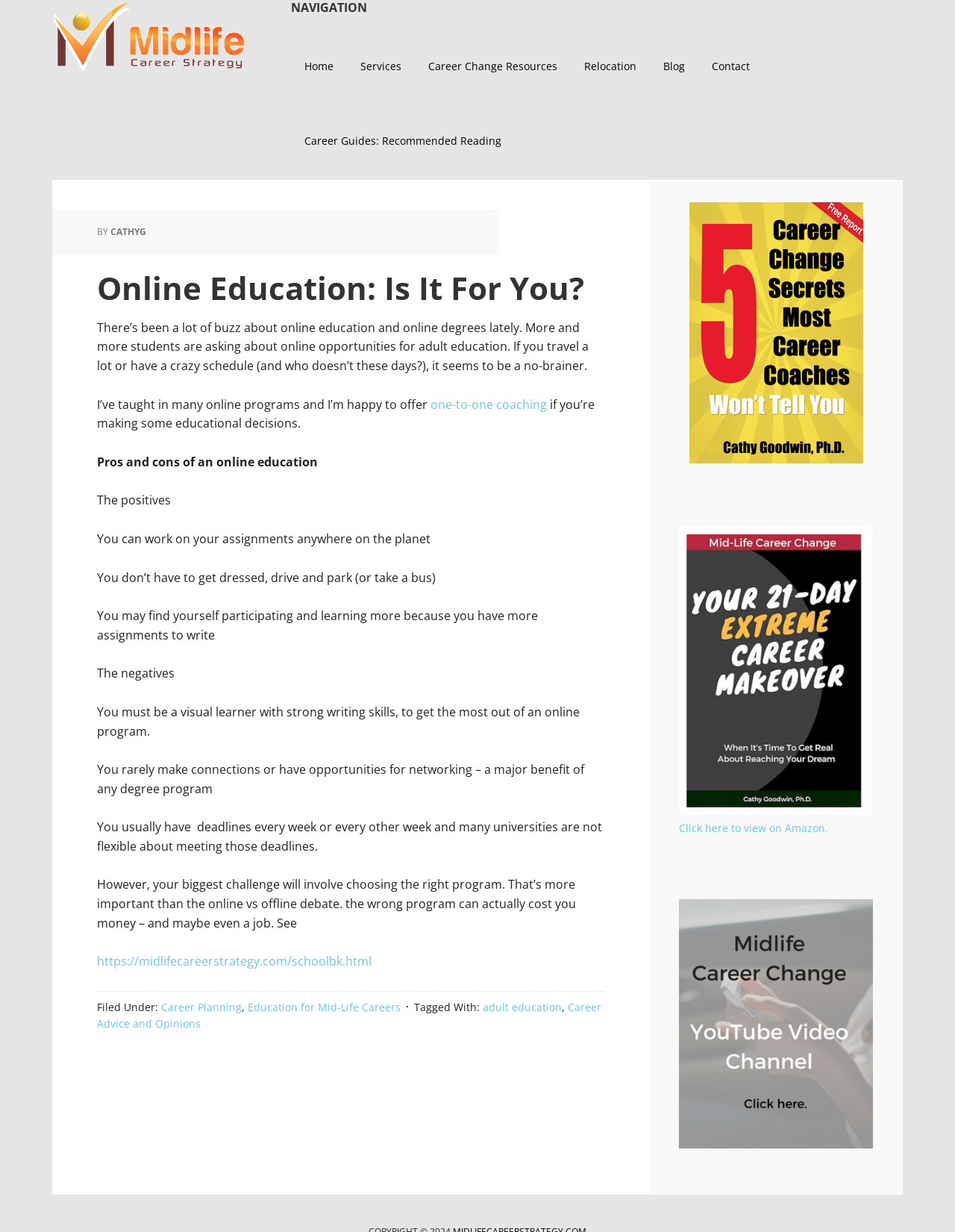Find the headline of the webpage and generate its text content.

Online Education: Is It For You?